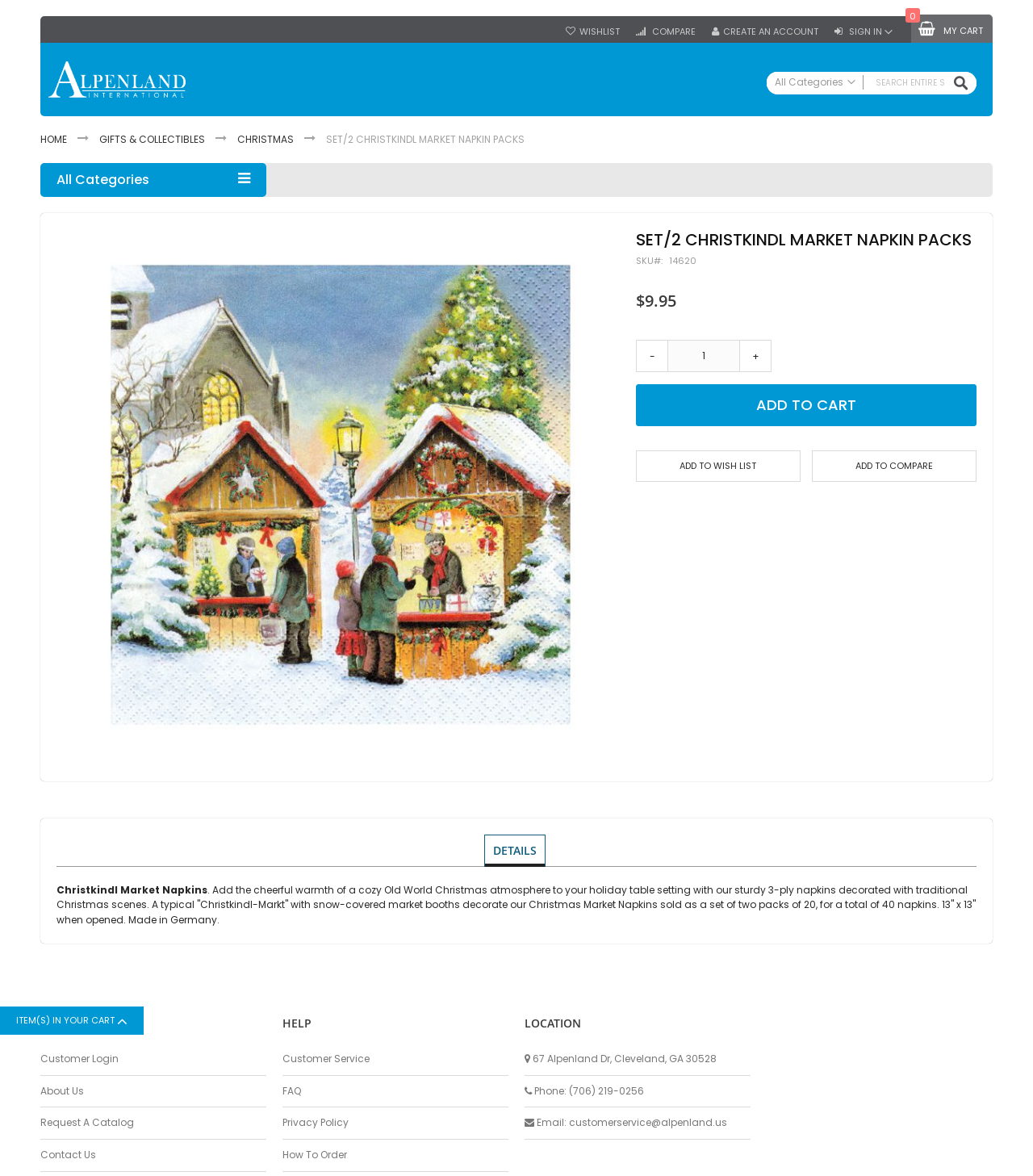Locate the bounding box coordinates of the area to click to fulfill this instruction: "View Christmas products". The bounding box should be presented as four float numbers between 0 and 1, in the order [left, top, right, bottom].

[0.23, 0.112, 0.284, 0.124]